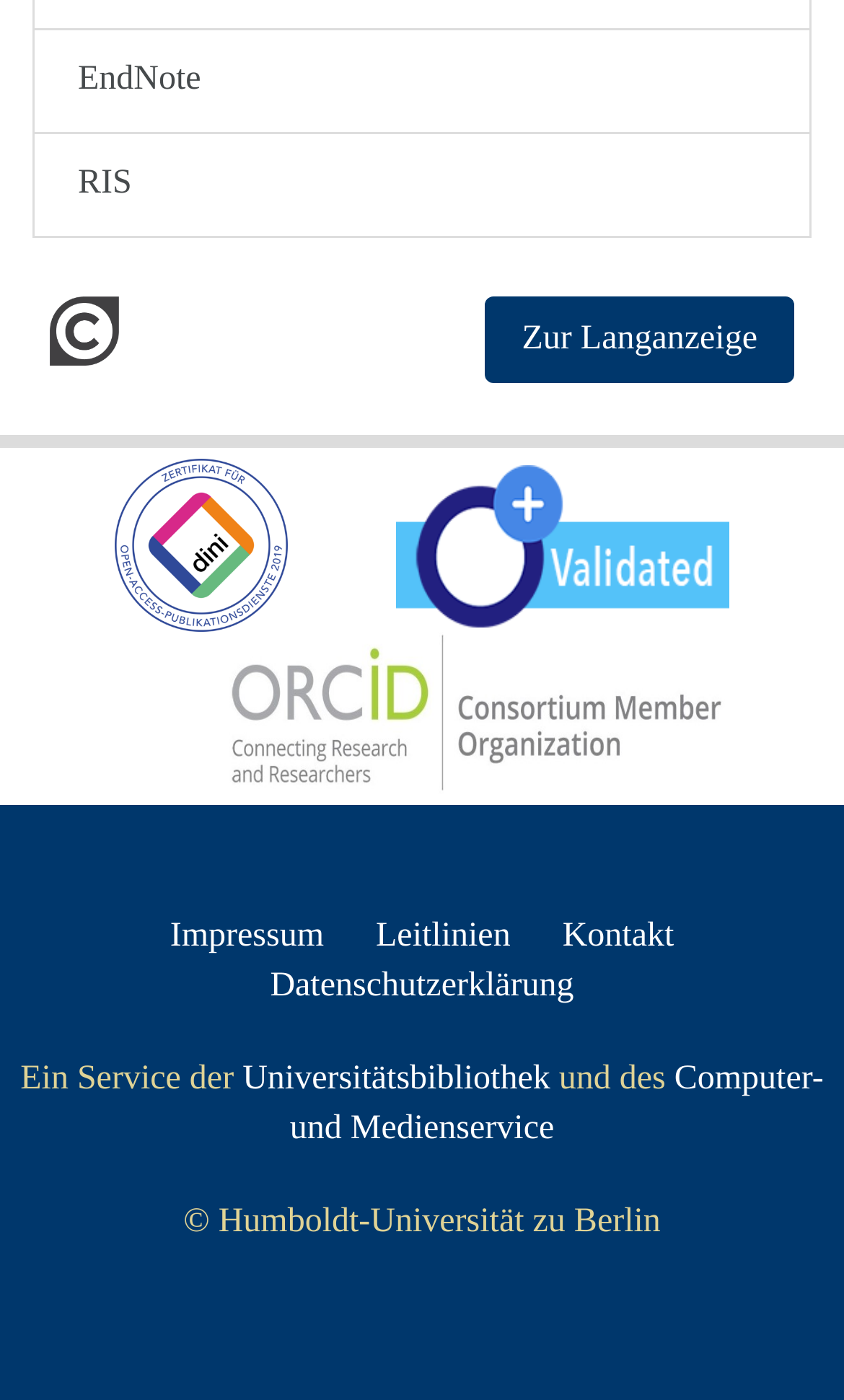How many images are on the page?
Using the image, give a concise answer in the form of a single word or short phrase.

5